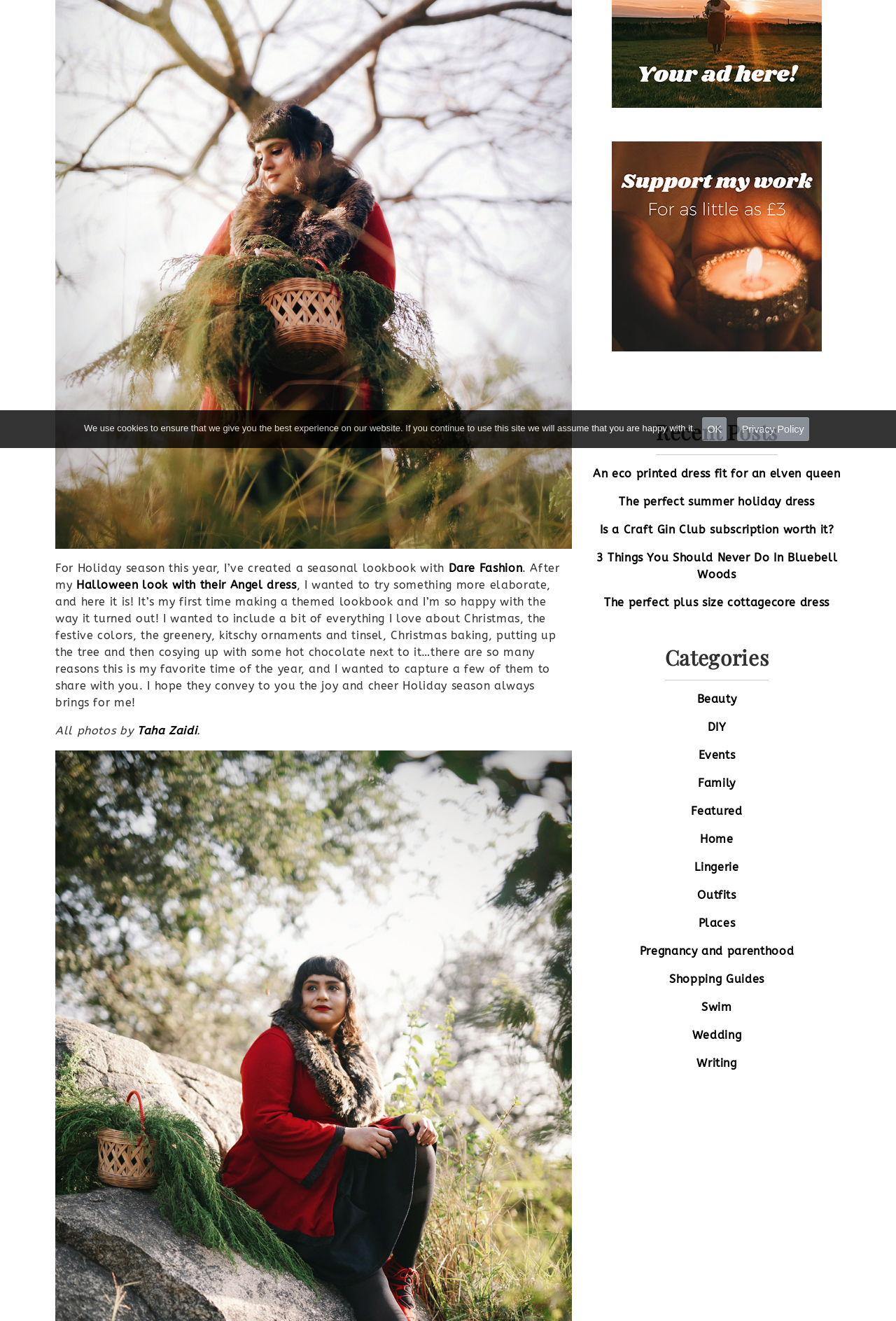Bounding box coordinates are specified in the format (top-left x, top-left y, bottom-right x, bottom-right y). All values are floating point numbers bounded between 0 and 1. Please provide the bounding box coordinate of the region this sentence describes: Featured

[0.771, 0.609, 0.829, 0.619]